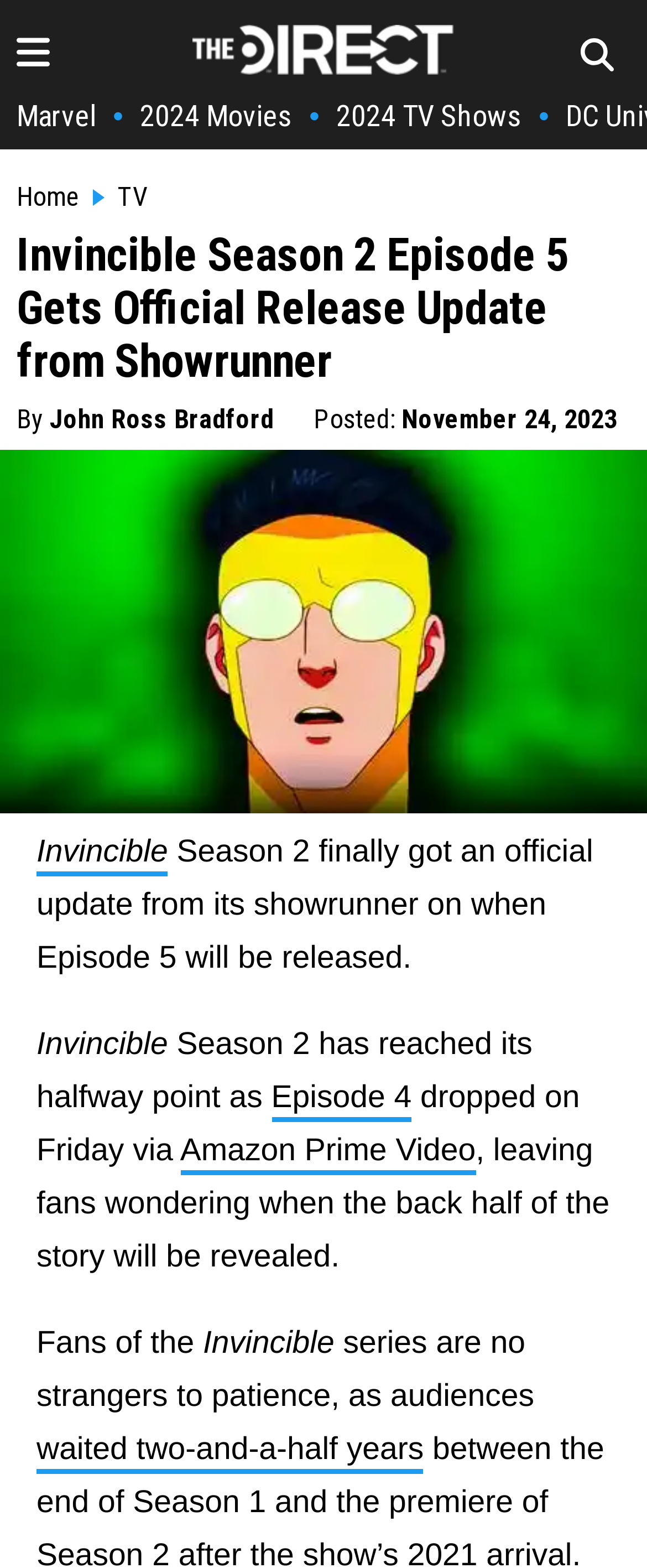Please identify the coordinates of the bounding box for the clickable region that will accomplish this instruction: "Visit Marvel page".

[0.026, 0.062, 0.149, 0.085]